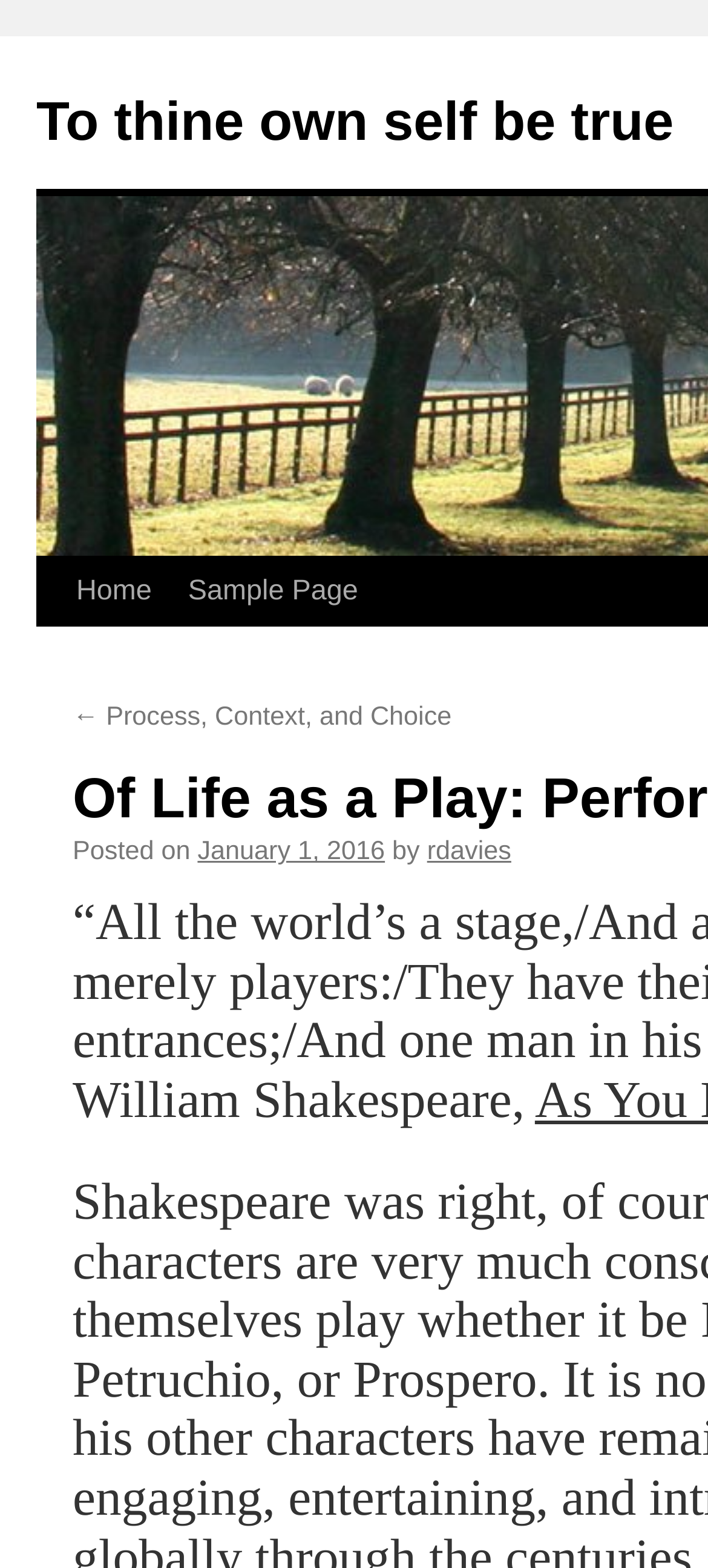What is the position of the 'Sample Page' link?
Please respond to the question with a detailed and well-explained answer.

I compared the y1 and y2 coordinates of the 'Sample Page' link with other elements and found that it is positioned in the middle of the page.